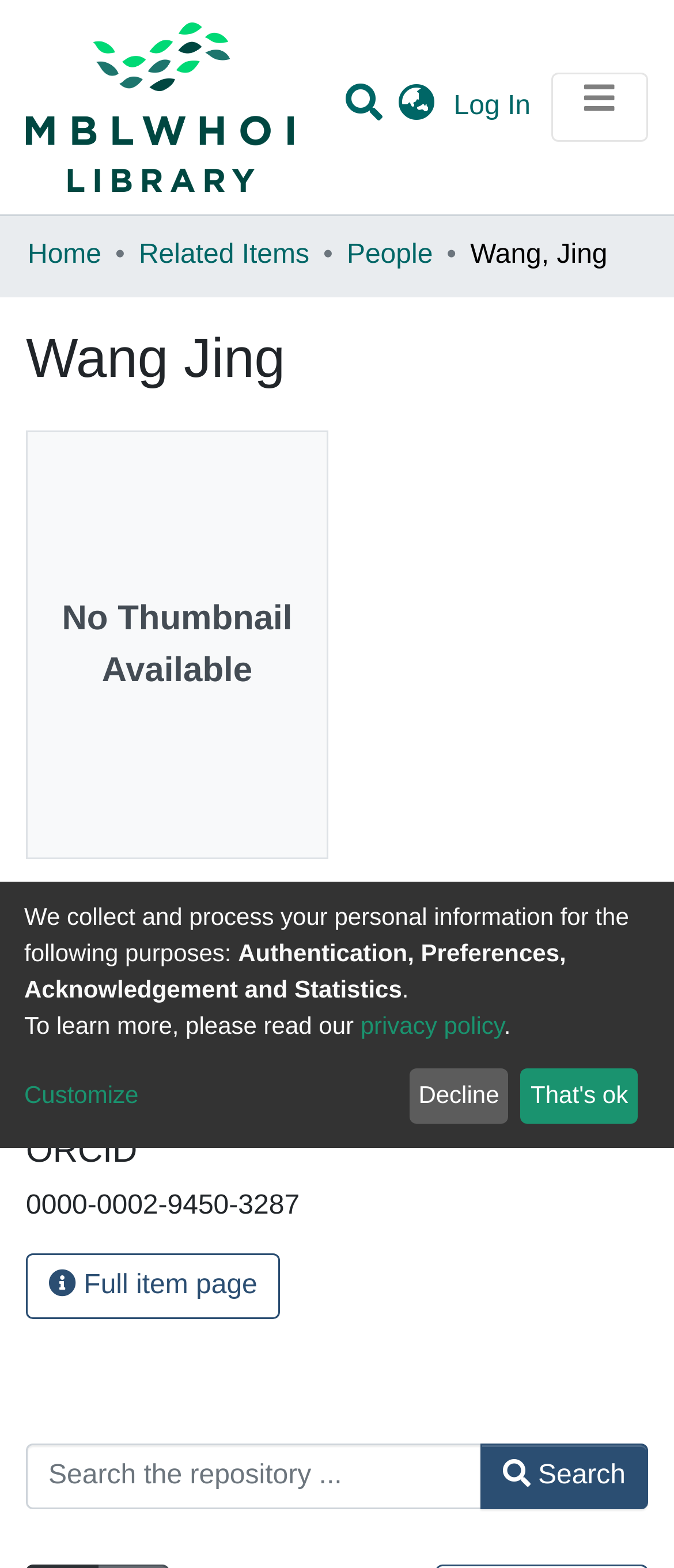Identify the bounding box coordinates of the region I need to click to complete this instruction: "Log in".

[0.663, 0.058, 0.797, 0.077]